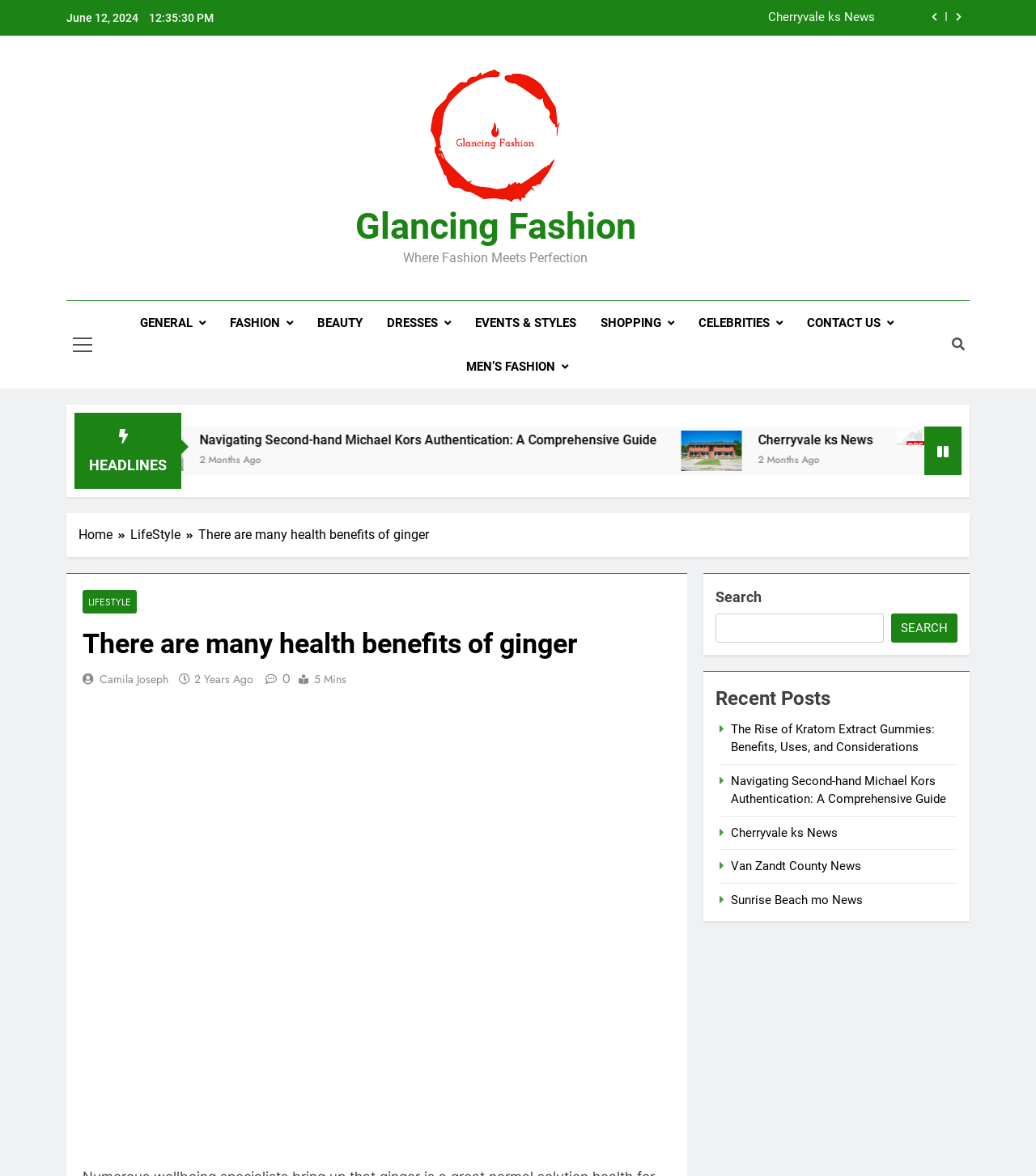Find and specify the bounding box coordinates that correspond to the clickable region for the instruction: "Visit the Cherryvale ks News page".

[0.57, 0.366, 0.629, 0.401]